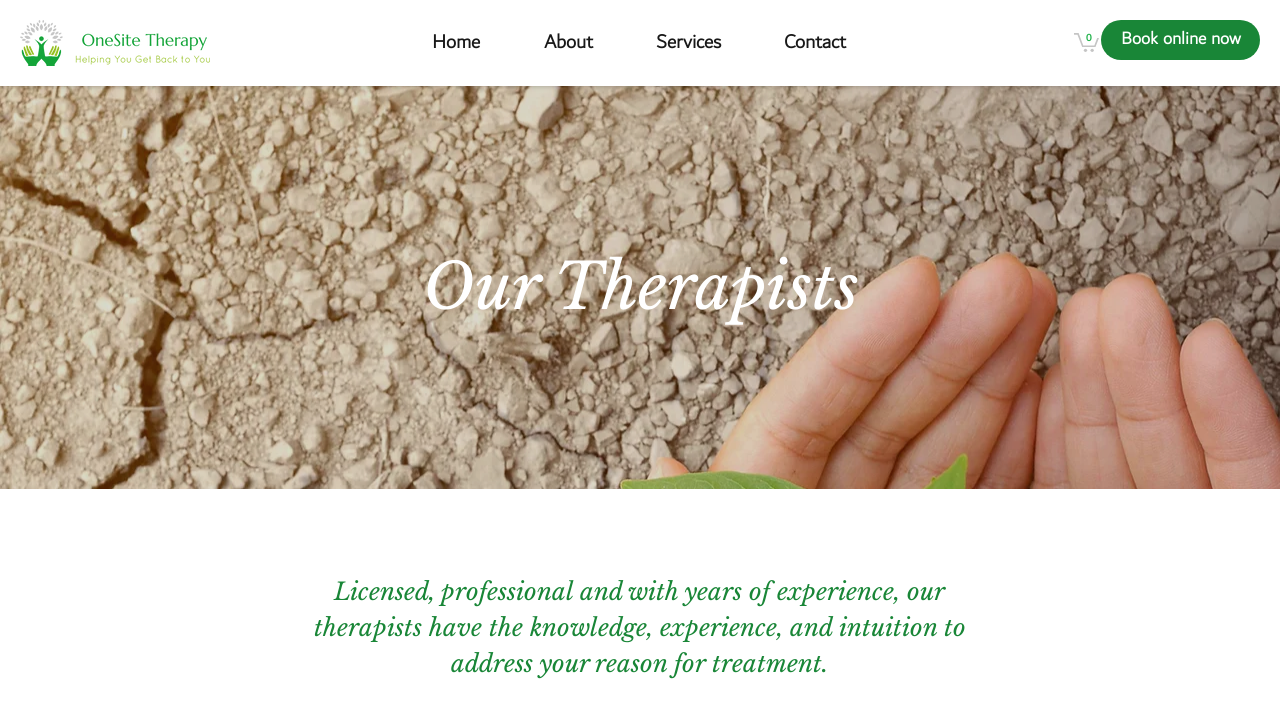Given the webpage screenshot and the description, determine the bounding box coordinates (top-left x, top-left y, bottom-right x, bottom-right y) that define the location of the UI element matching this description: Contact

[0.588, 0.038, 0.685, 0.079]